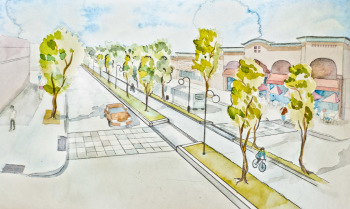Give a detailed account of the visual content in the image.

This watercolor illustration depicts a visionary concept for a "Bicycle Boulevard" situated along the Alameda in San Jose, California. The scene is characterized by a spacious street lined with vibrant trees, creating a green and inviting atmosphere. A cyclist is seen riding confidently in a dedicated bike lane, while a car navigates the road, highlighting the balance between various modes of transportation. The pedestrian-friendly environment is underscored by wide sidewalks and a welcoming streetscape, which includes seating and retail establishments visible in the background. This design exemplifies the integration of bicycle infrastructure into urban planning, promoting sustainable transportation choices and enhancing community well-being. The artwork is credited to the designer Patrick Lydon and illustrator Chiaki Koyama, underlining its informative nature for urban development advocates and city planners alike.